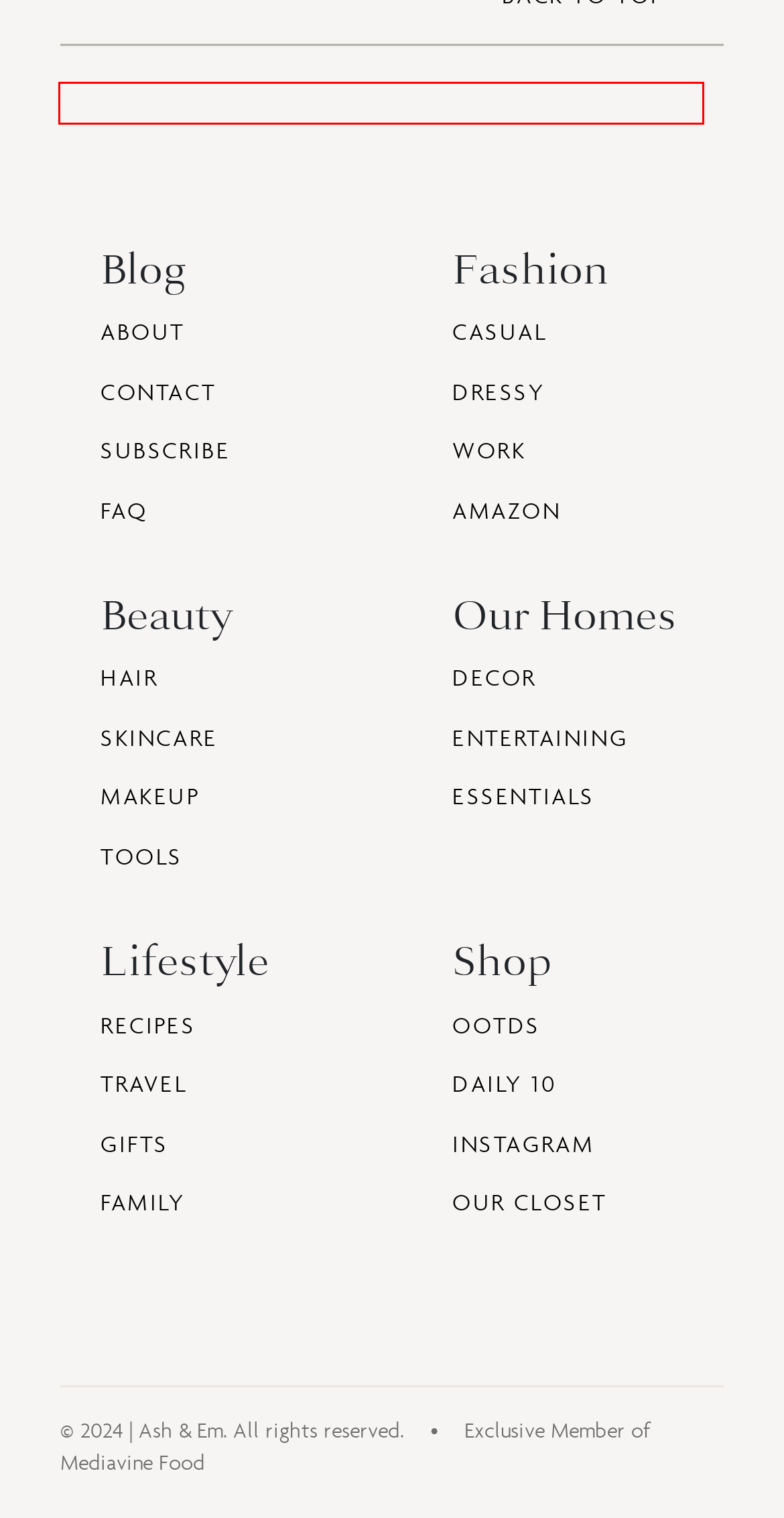With the provided screenshot showing a webpage and a red bounding box, determine which webpage description best fits the new page that appears after clicking the element inside the red box. Here are the options:
A. Outfits - Ashley & Emily
B. Dressy Archives - Ashley & Emily
C. About Emily - Ashley & Emily
D. Fall Archives - Ashley & Emily
E. Amazon Archives - Ashley & Emily
F. Ashley & Emily
G. Subscribe - Ashley & Emily
H. Fitness Archives - Ashley & Emily

F